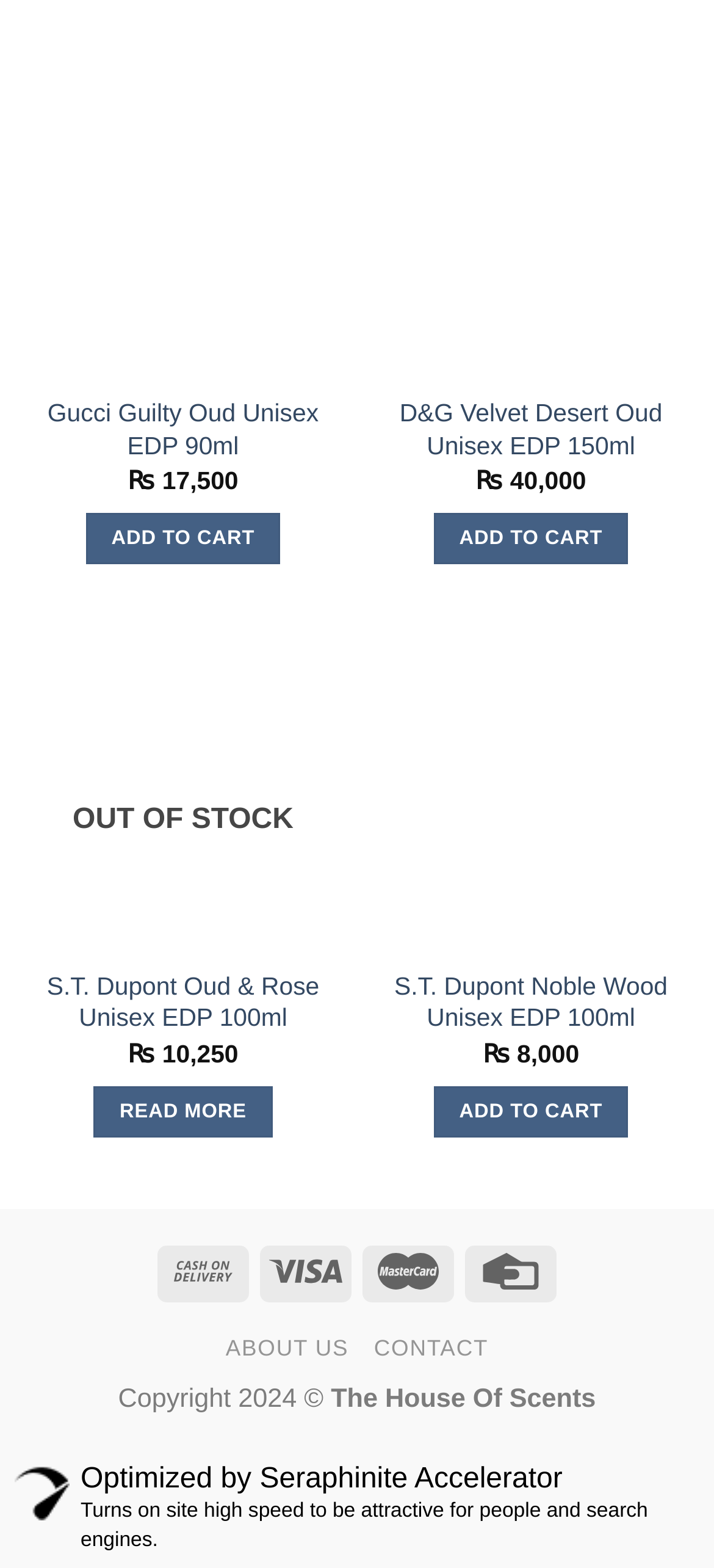Return the bounding box coordinates of the UI element that corresponds to this description: "About Us". The coordinates must be given as four float numbers in the range of 0 and 1, [left, top, right, bottom].

[0.316, 0.851, 0.488, 0.868]